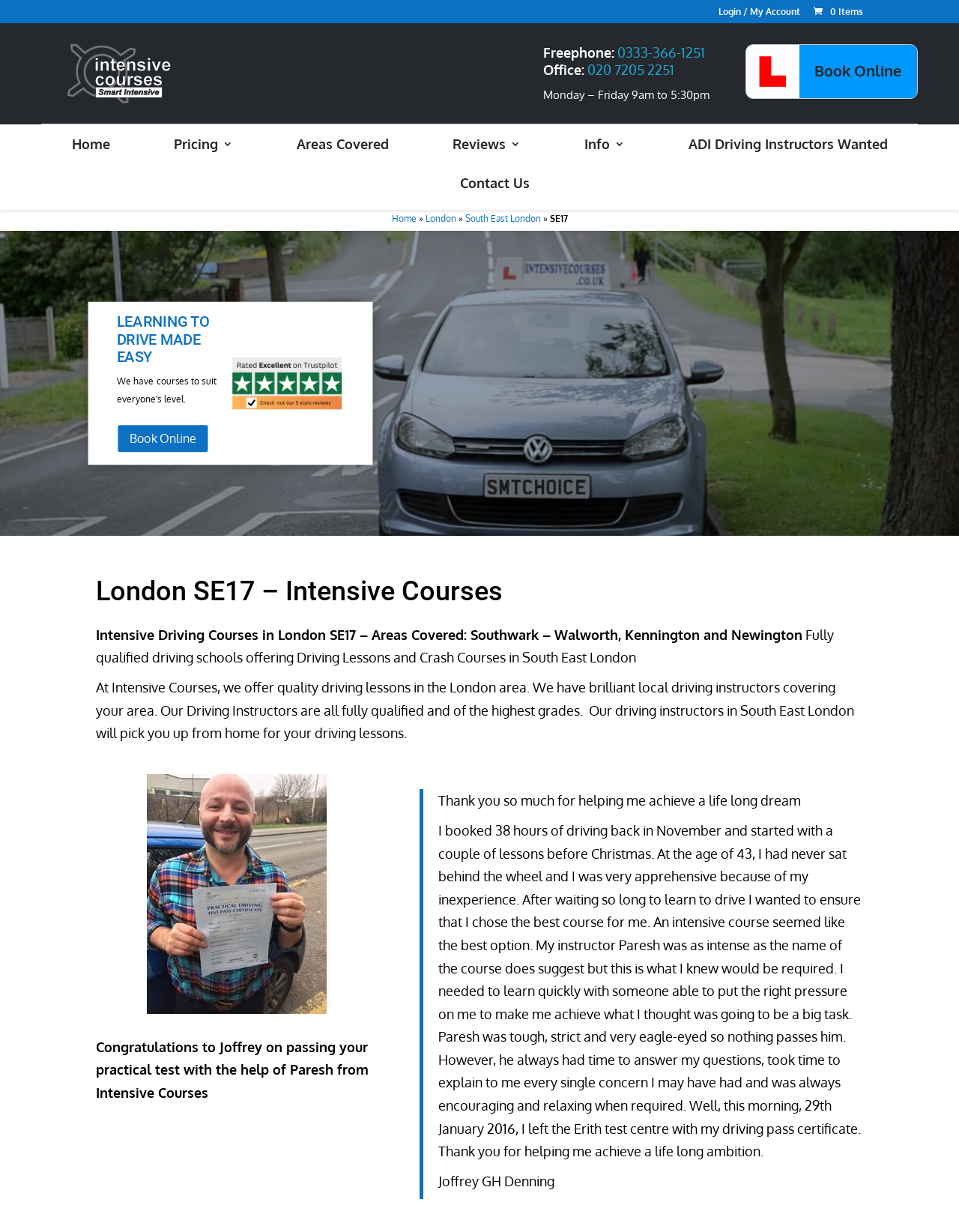Answer the question using only a single word or phrase: 
What is the name of the person who passed their practical test?

Joffrey GH Denning